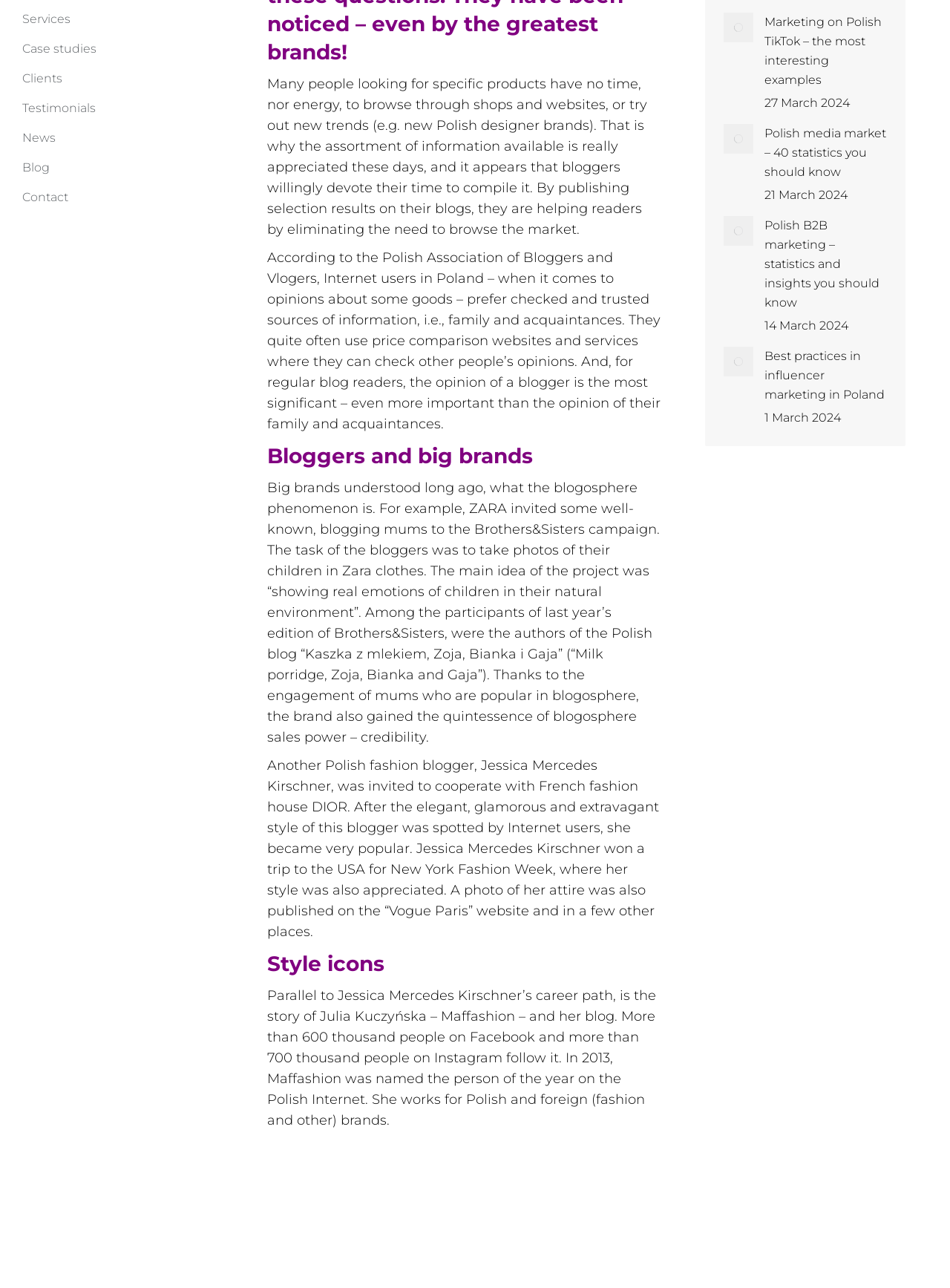Predict the bounding box coordinates for the UI element described as: "aria-label="Post image"". The coordinates should be four float numbers between 0 and 1, presented as [left, top, right, bottom].

[0.762, 0.01, 0.793, 0.033]